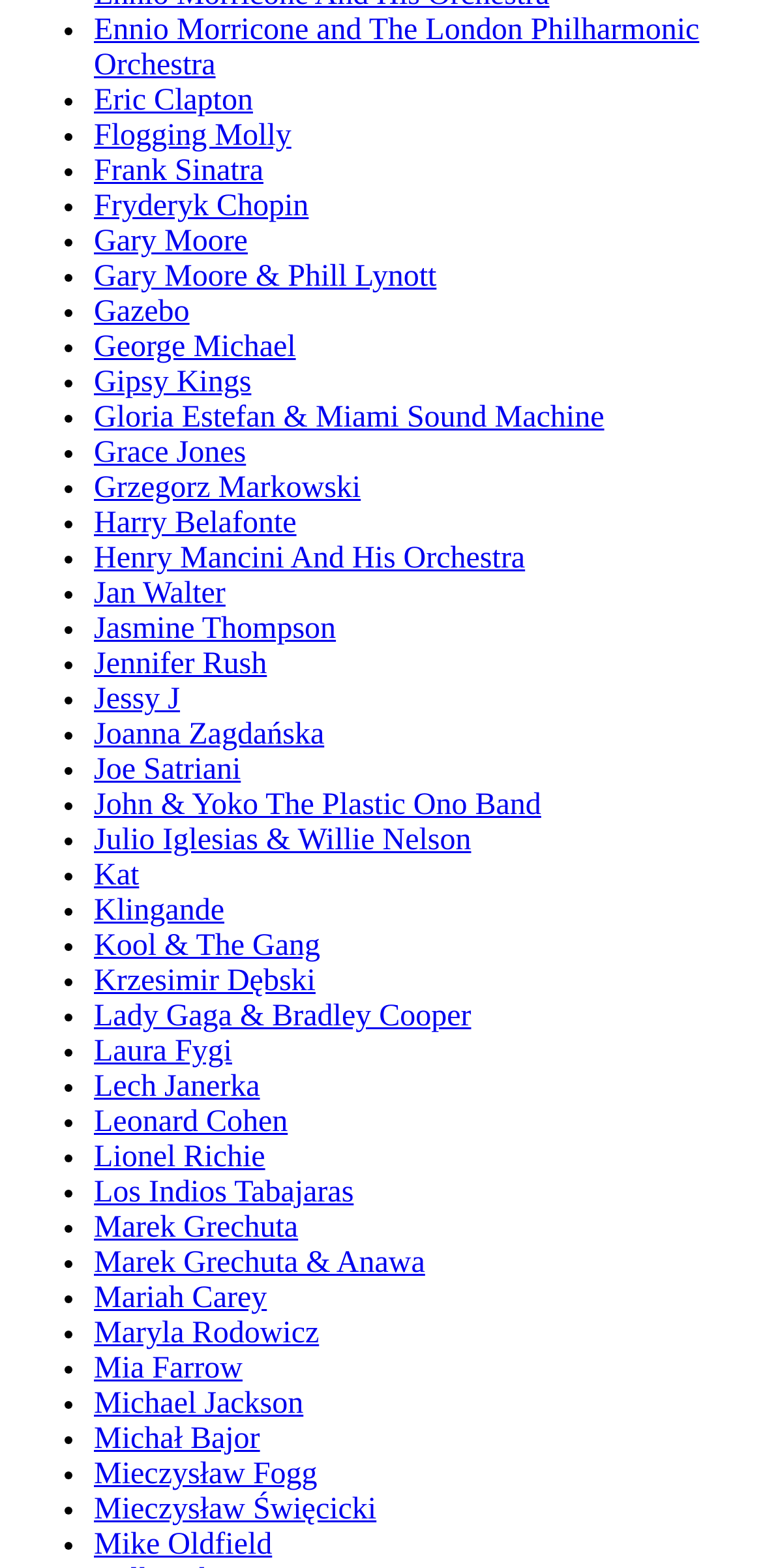Determine the coordinates of the bounding box for the clickable area needed to execute this instruction: "Click on the link to get all the alerts".

None